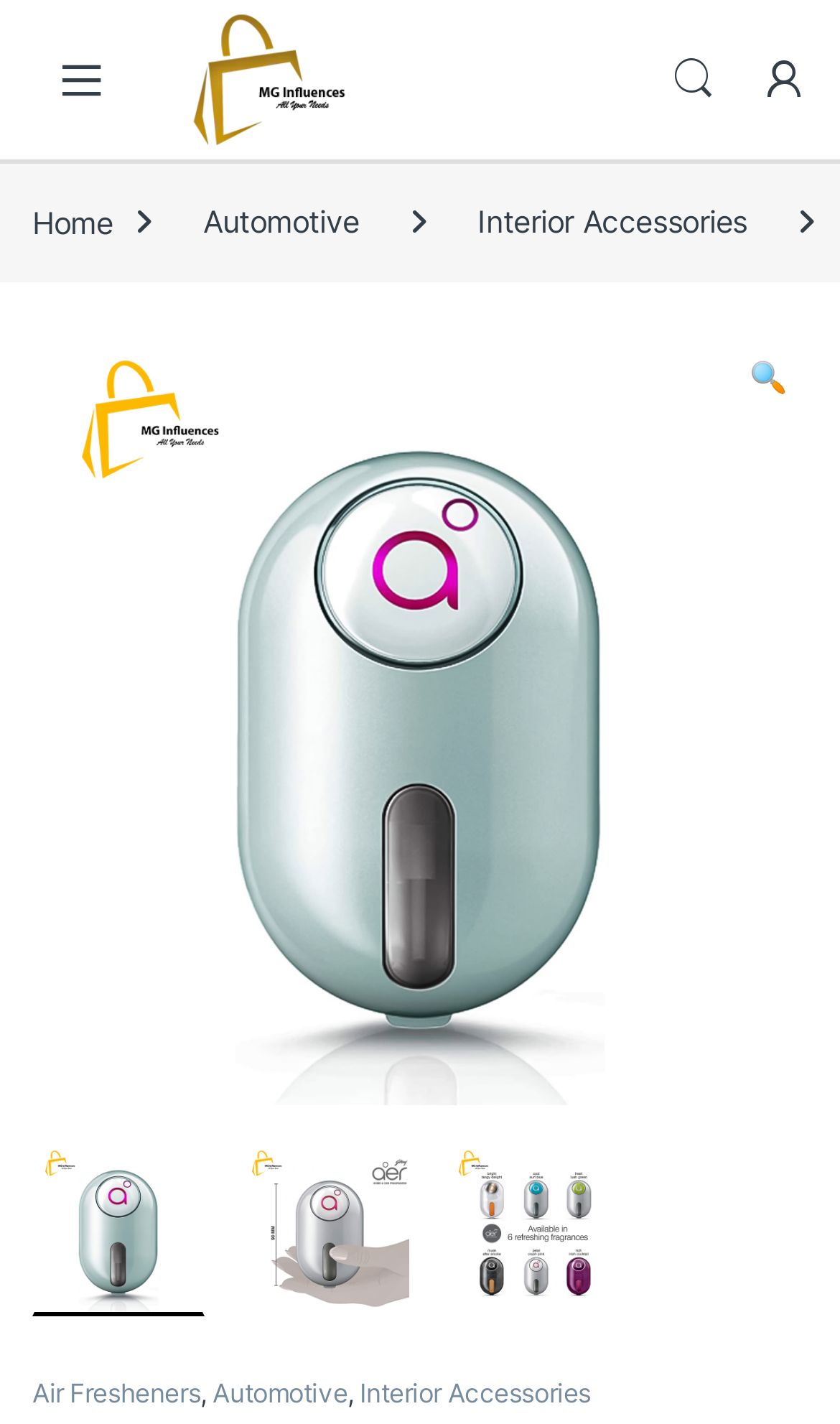Please determine the bounding box coordinates of the element's region to click in order to carry out the following instruction: "View aer Click Car Vent Air Freshener Petal 10 G, Crush Pink-1 product". The coordinates should be four float numbers between 0 and 1, i.e., [left, top, right, bottom].

[0.038, 0.488, 0.962, 0.514]